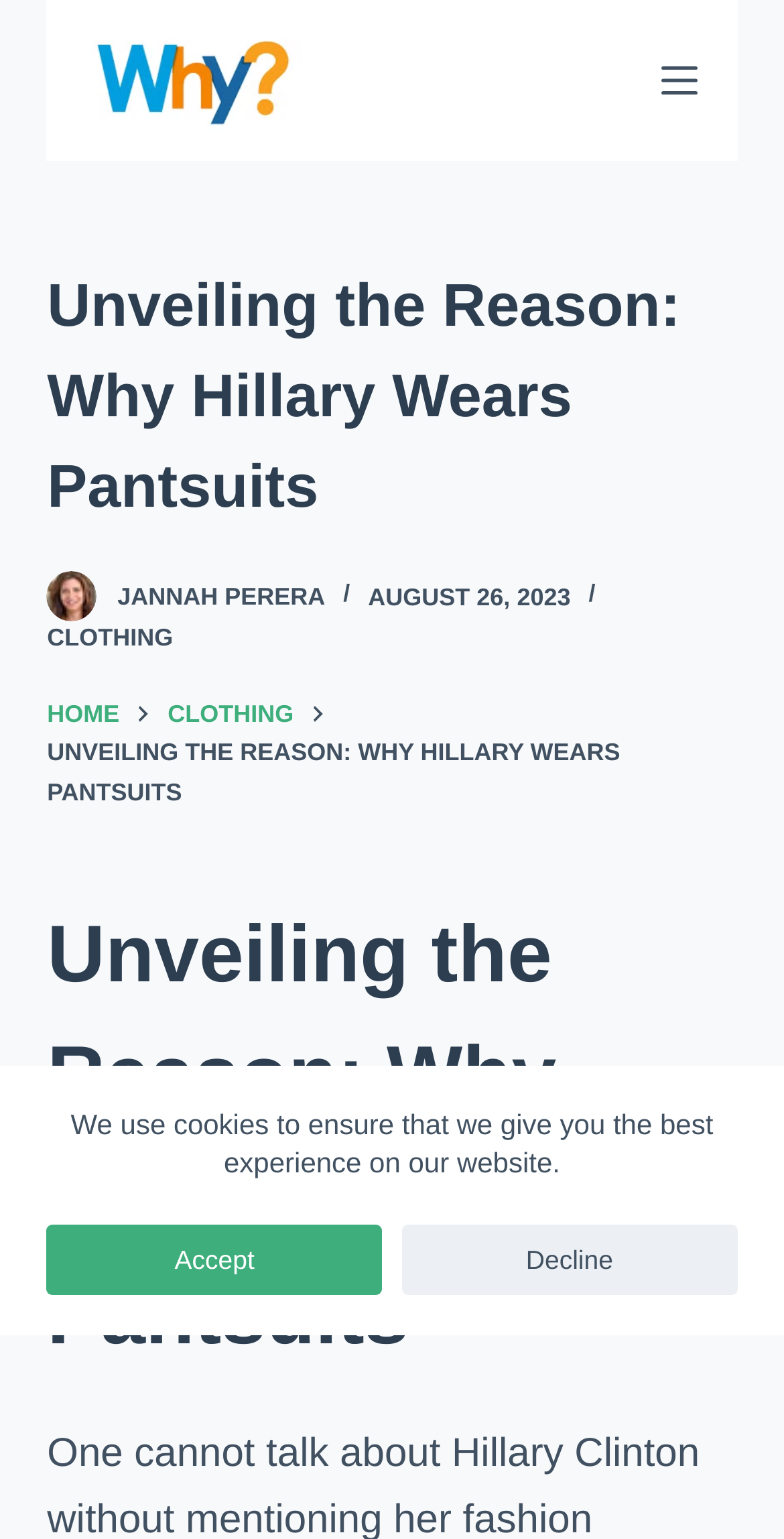Craft a detailed narrative of the webpage's structure and content.

The webpage is about Hillary Clinton's fashion choices, specifically her signature pantsuits. At the top left corner, there is a link to skip to the content. Below it, there is a header with the title "Unveiling The Reason: Why Hillary Wears Pantsuits - Why You Ask". 

On the top right corner, there is an image with the same title as the header, which is a logo or branding element for the website "Why You Ask". 

In the middle of the page, there is a notification about cookies, with two buttons, "Accept" and "Decline", positioned side by side. 

The main content area is divided into two sections. On the left side, there is a header section with the title "Unveiling the Reason: Why Hillary Wears Pantsuits" and several links, including the author's name "Jannah Perera", the date "AUGUST 26, 2023", and categories "CLOTHING" and "HOME". 

On the right side, there is a large heading with the same title as the header section, which is the main title of the article. The article content is not explicitly mentioned in the accessibility tree, but it is likely to be below this heading. 

At the top right corner, there is a button to open an off-canvas menu.